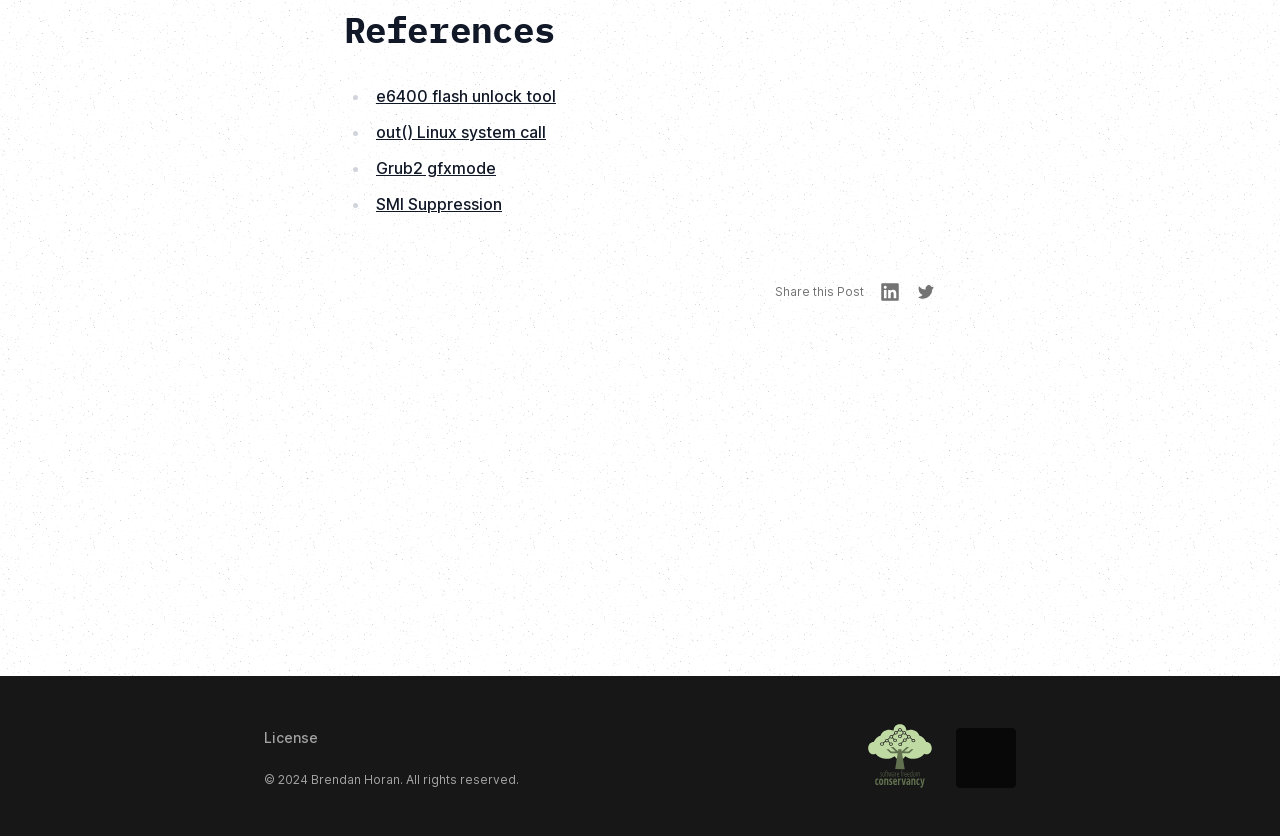Provide the bounding box coordinates of the section that needs to be clicked to accomplish the following instruction: "Visit the 'e6400 flash unlock tool' page."

[0.294, 0.103, 0.434, 0.126]